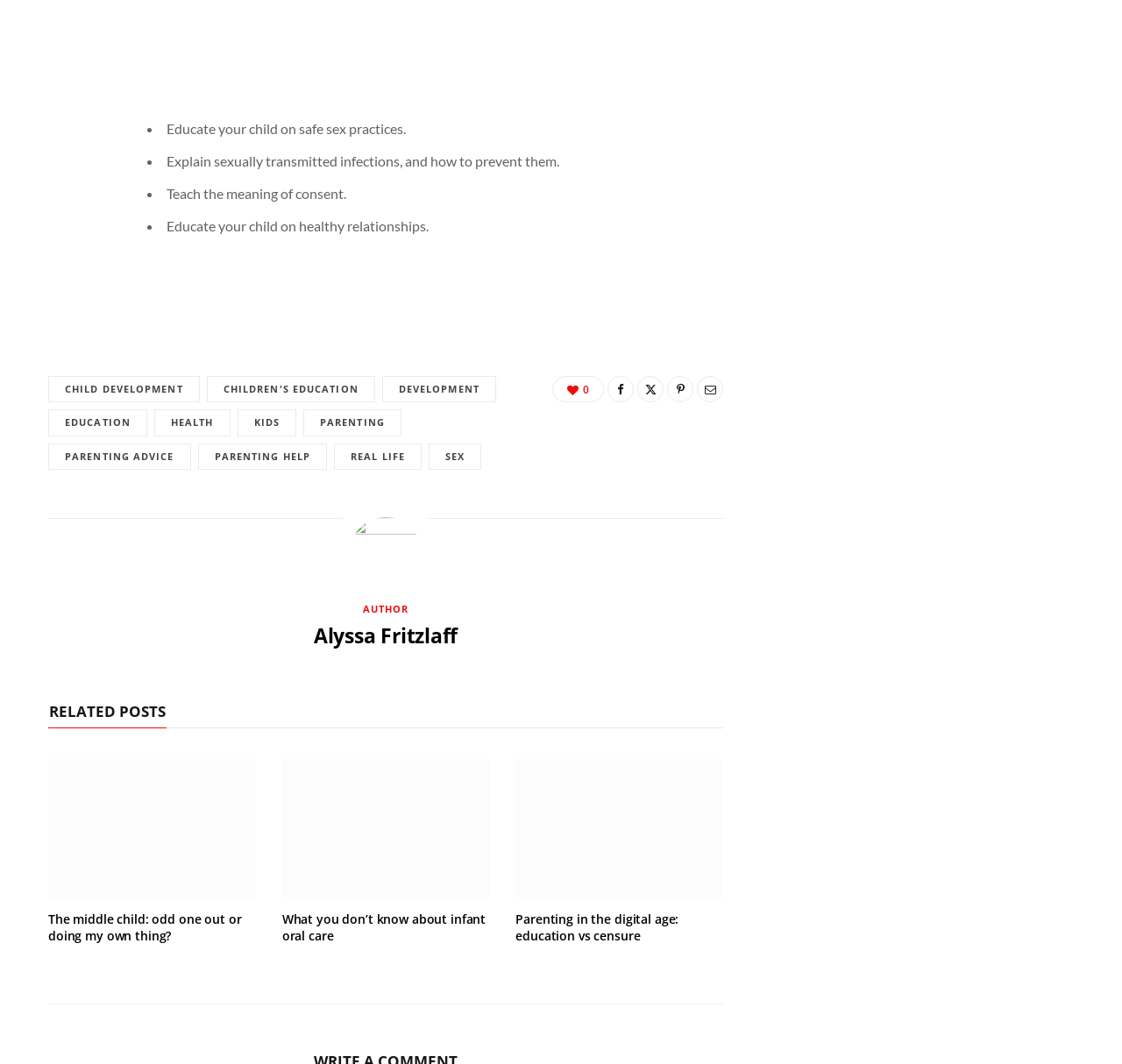Determine the bounding box coordinates for the region that must be clicked to execute the following instruction: "Click on 'CHILD DEVELOPMENT'".

[0.043, 0.353, 0.178, 0.378]